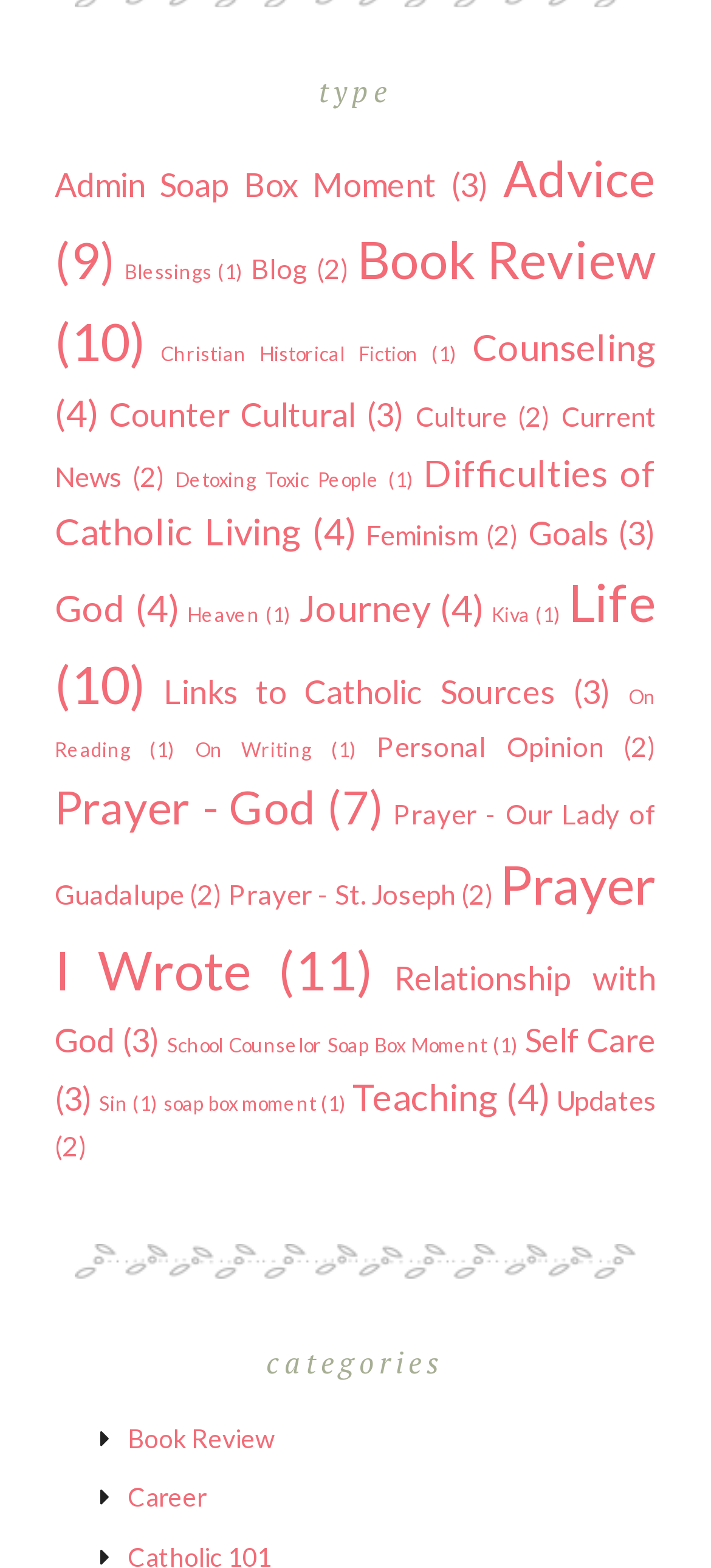How many items are in the 'Prayer I Wrote' category?
From the details in the image, provide a complete and detailed answer to the question.

I found the answer by looking at the link 'Prayer I Wrote (11 items)' and reading the number in parentheses.